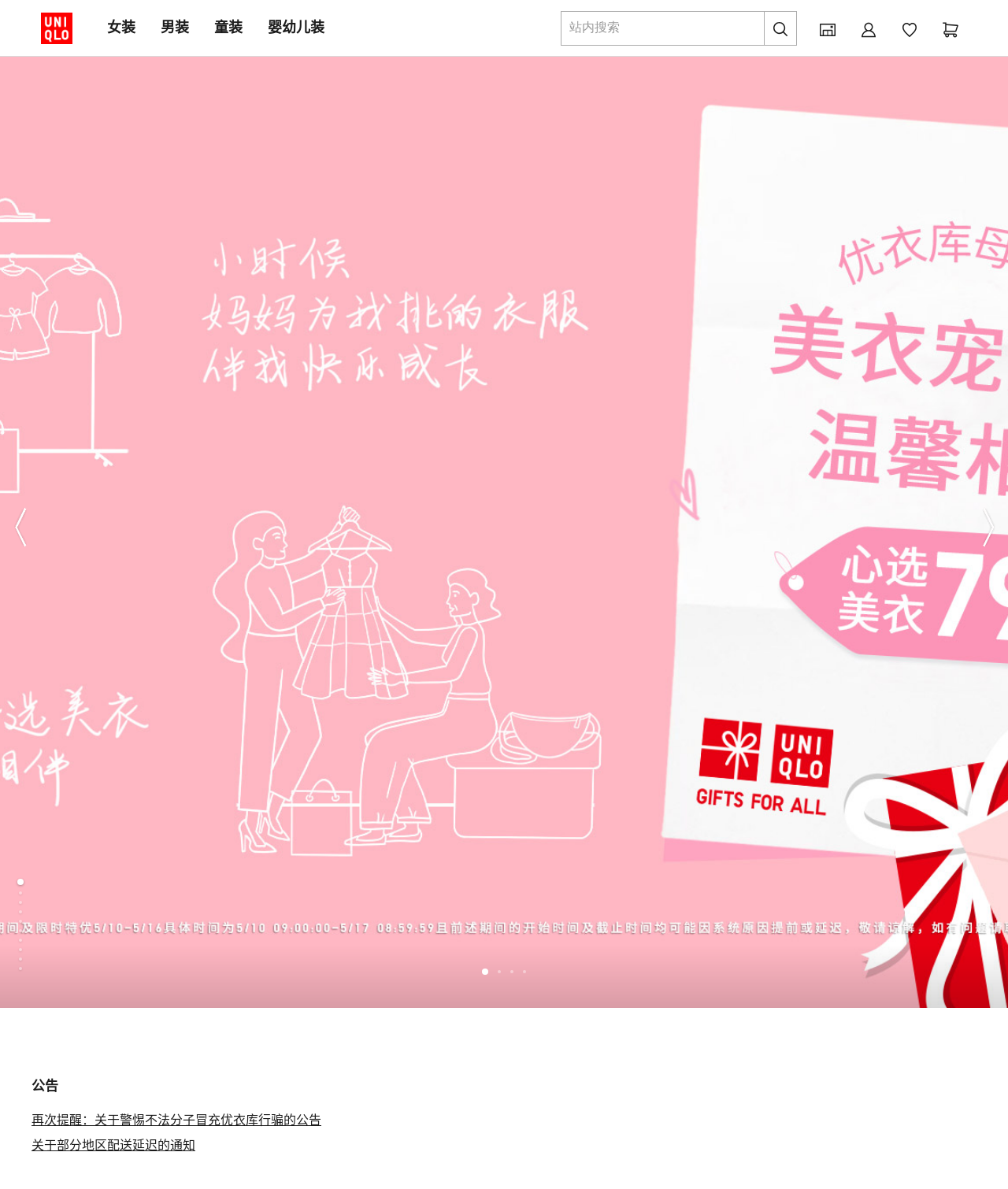Given the description "关于部分地区配送延迟的通知", provide the bounding box coordinates of the corresponding UI element.

[0.031, 0.953, 0.194, 0.974]